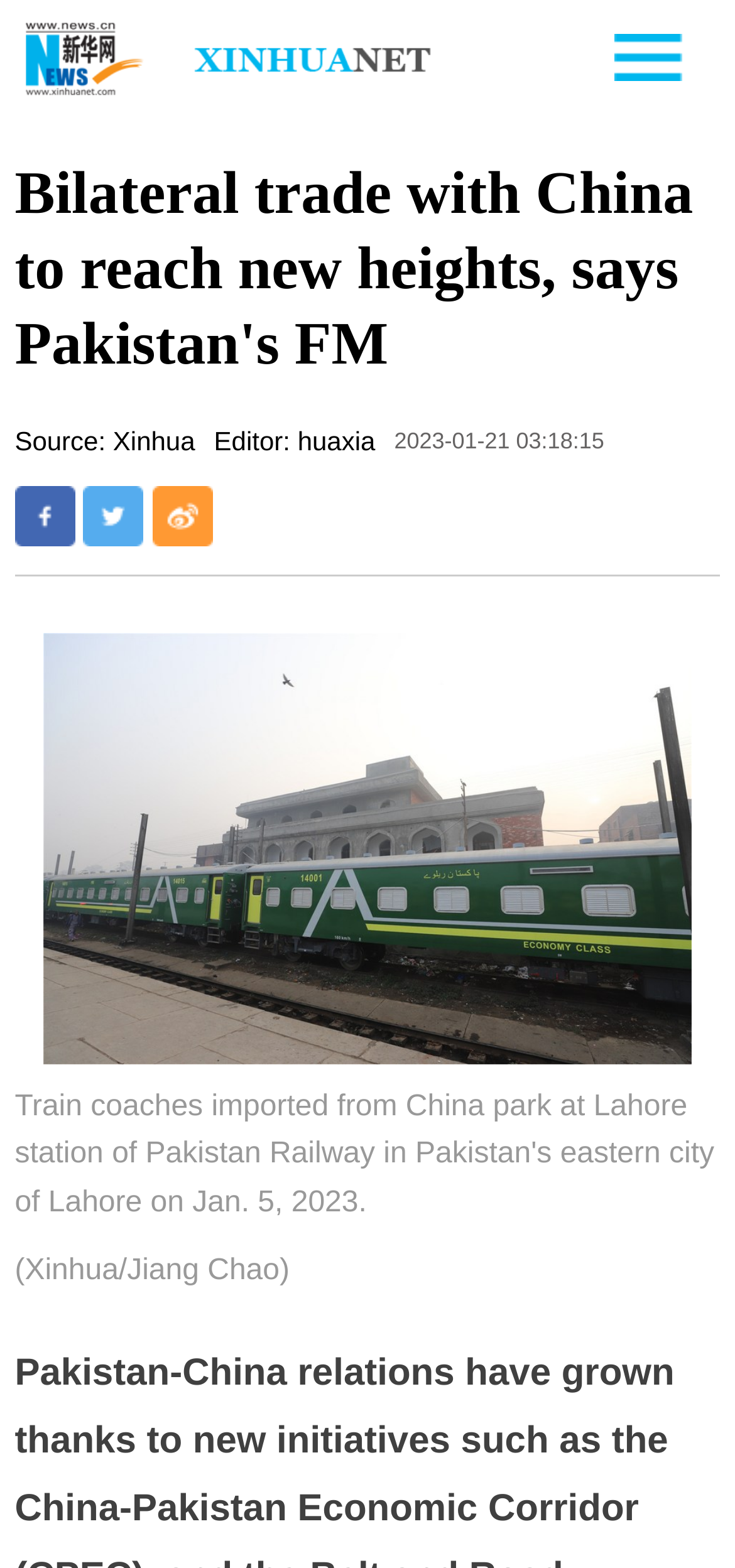Provide a one-word or short-phrase answer to the question:
What is the date of the article?

2023-01-21